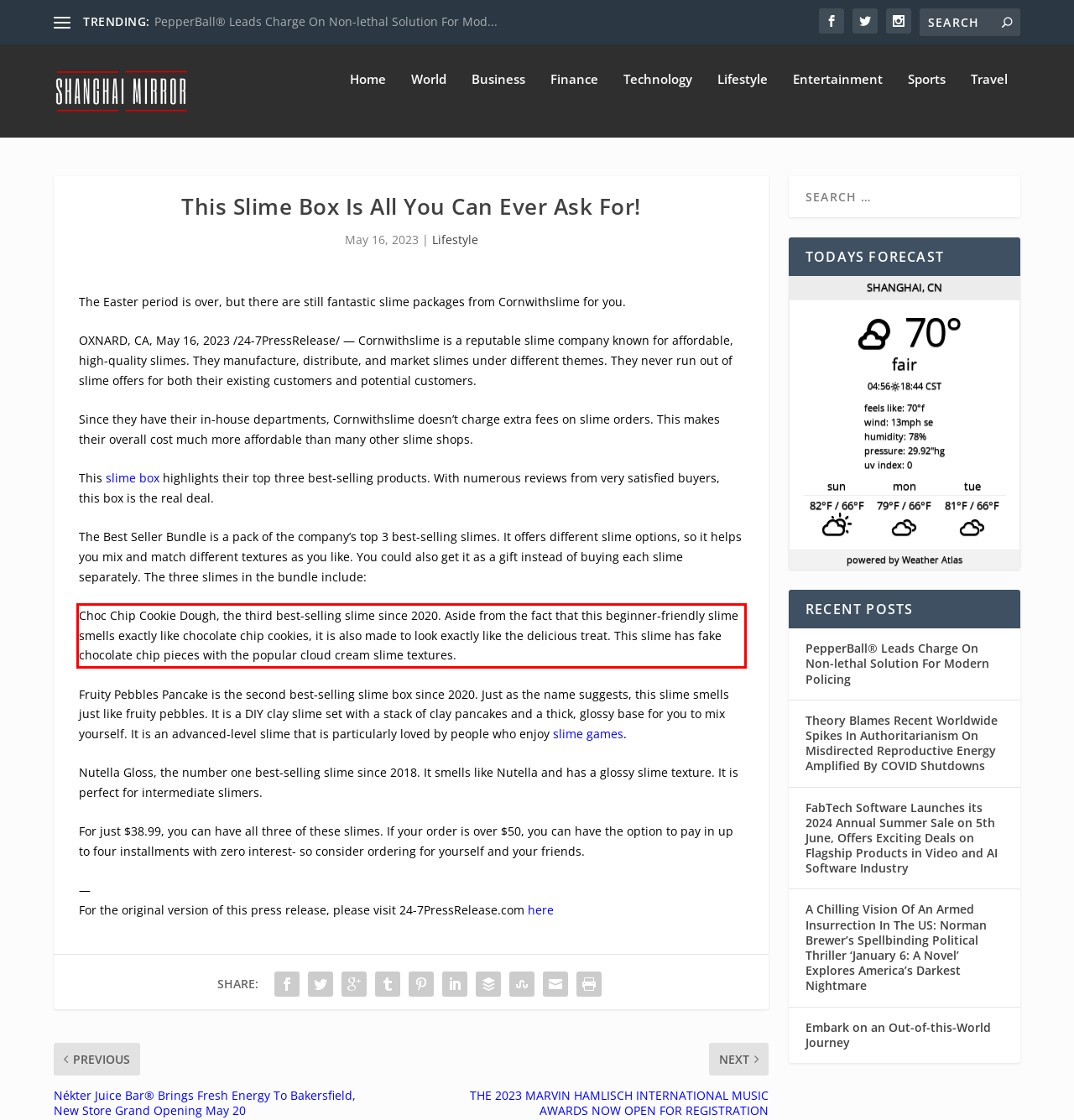Given a screenshot of a webpage containing a red rectangle bounding box, extract and provide the text content found within the red bounding box.

Choc Chip Cookie Dough, the third best-selling slime since 2020. Aside from the fact that this beginner-friendly slime smells exactly like chocolate chip cookies, it is also made to look exactly like the delicious treat. This slime has fake chocolate chip pieces with the popular cloud cream slime textures.